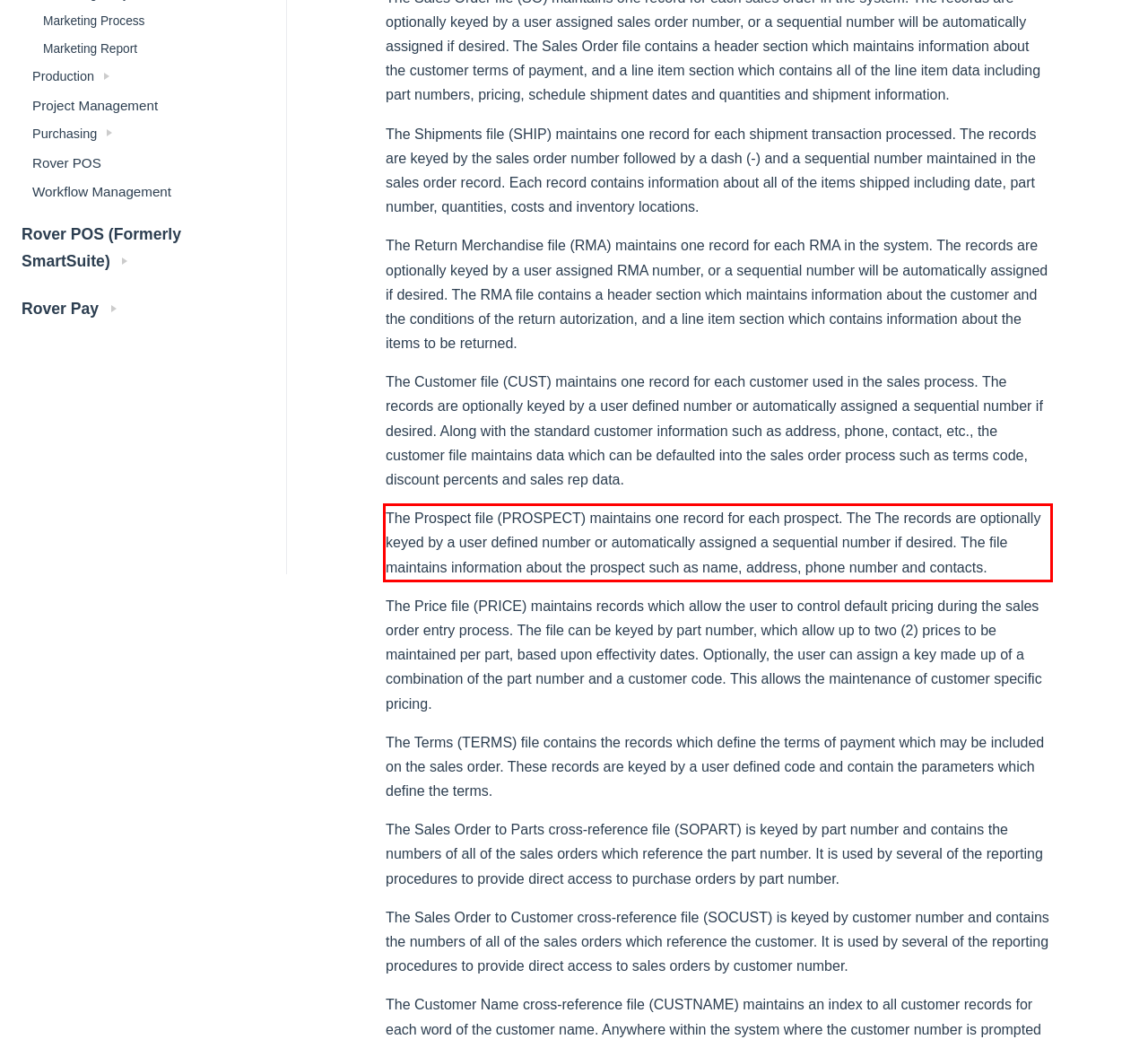Analyze the screenshot of the webpage and extract the text from the UI element that is inside the red bounding box.

The Prospect file (PROSPECT) maintains one record for each prospect. The The records are optionally keyed by a user defined number or automatically assigned a sequential number if desired. The file maintains information about the prospect such as name, address, phone number and contacts.